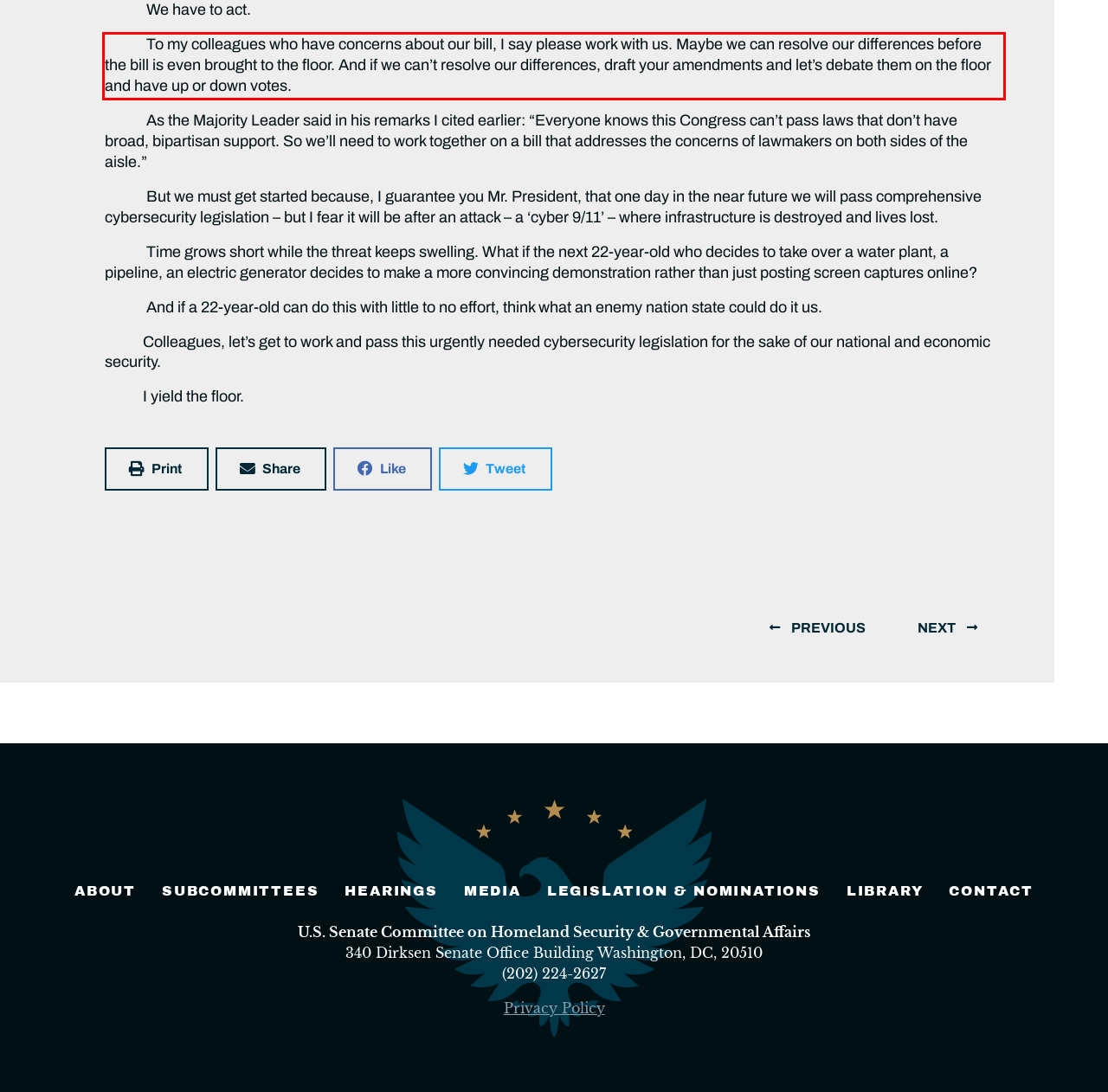You have a screenshot of a webpage where a UI element is enclosed in a red rectangle. Perform OCR to capture the text inside this red rectangle.

To my colleagues who have concerns about our bill, I say please work with us. Maybe we can resolve our differences before the bill is even brought to the floor. And if we can’t resolve our differences, draft your amendments and let’s debate them on the floor and have up or down votes.